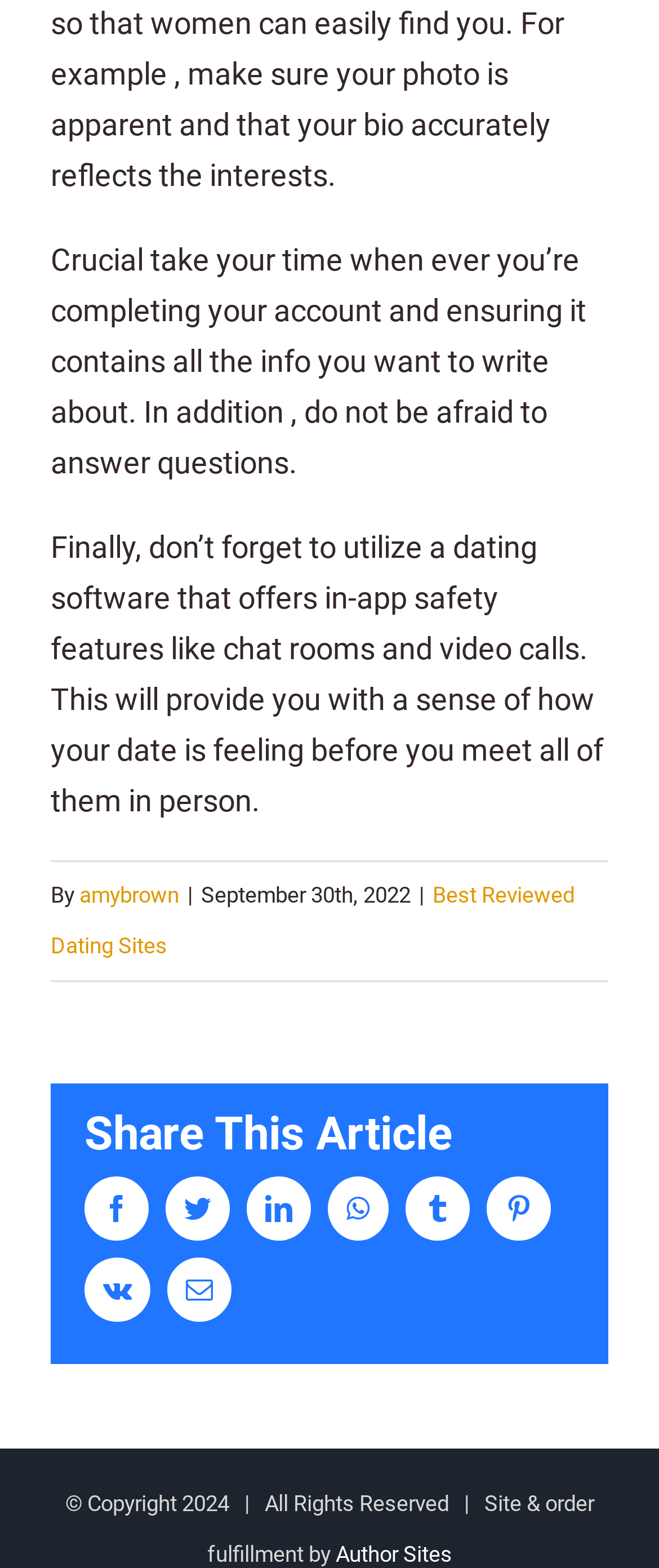How many social media platforms are available to share the article?
Based on the screenshot, respond with a single word or phrase.

8